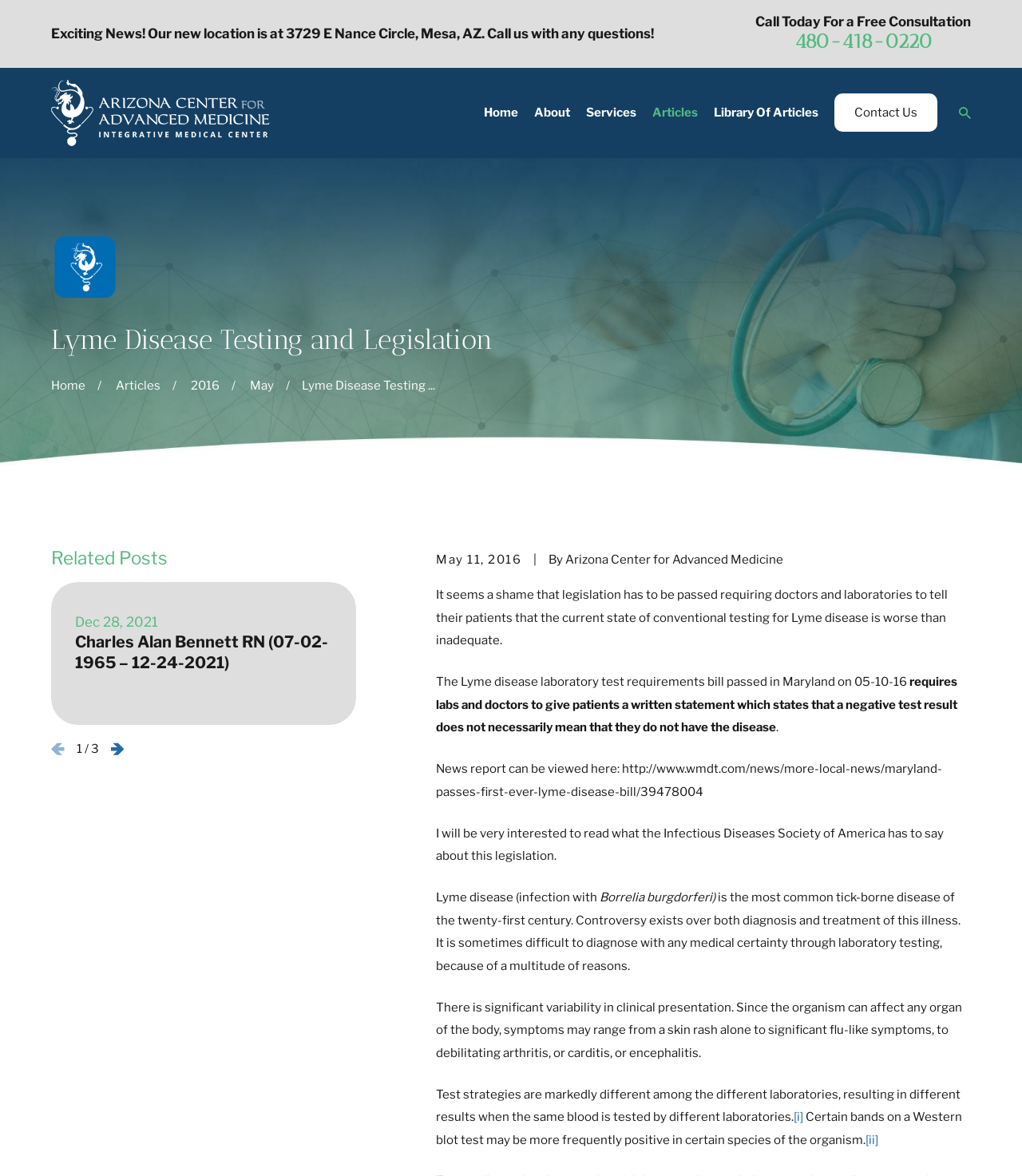What is the name of the center?
Based on the screenshot, provide a one-word or short-phrase response.

Arizona Center for Advanced Medicine